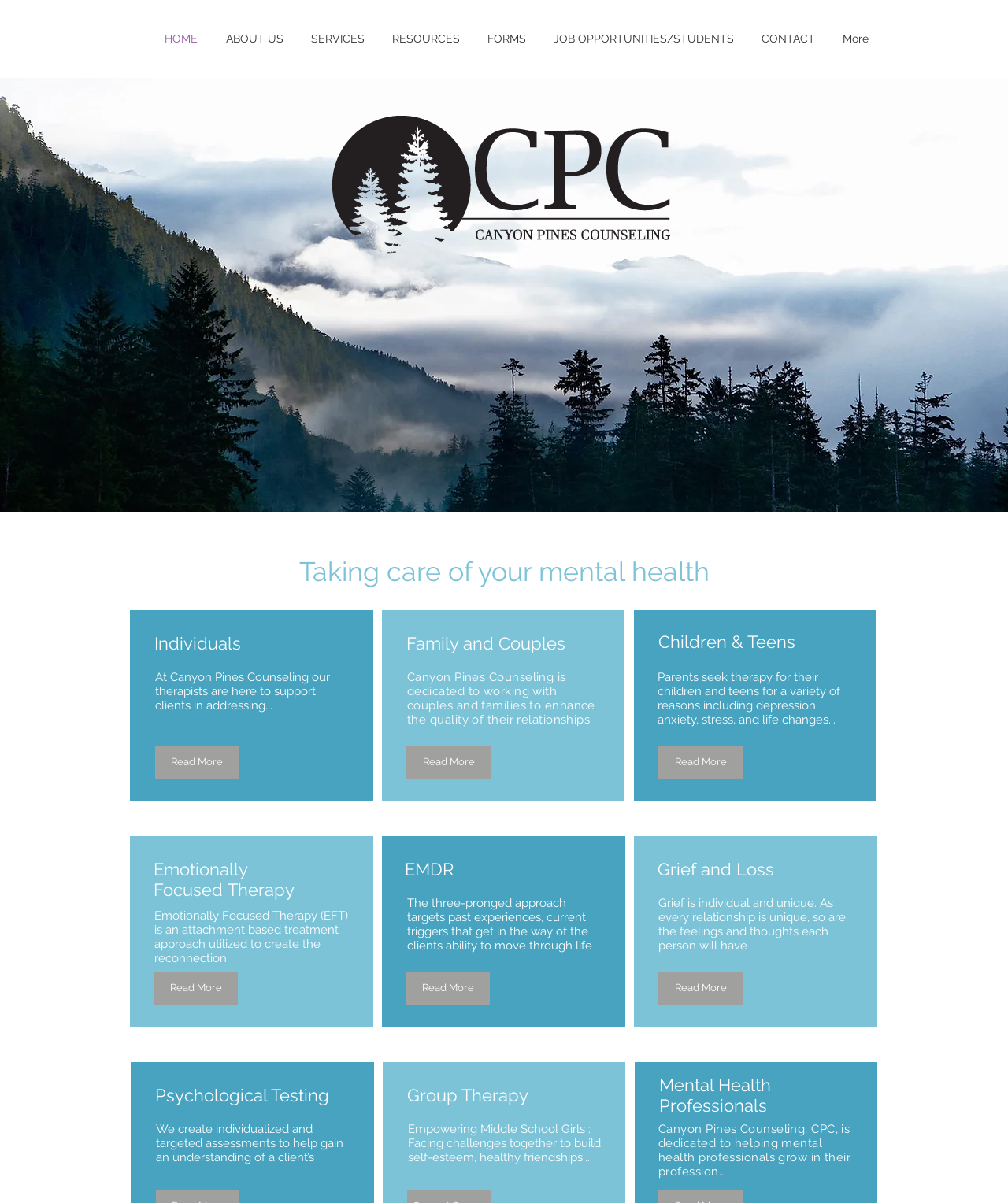Use a single word or phrase to answer this question: 
What is Emotionally Focused Therapy?

Attachment-based treatment approach